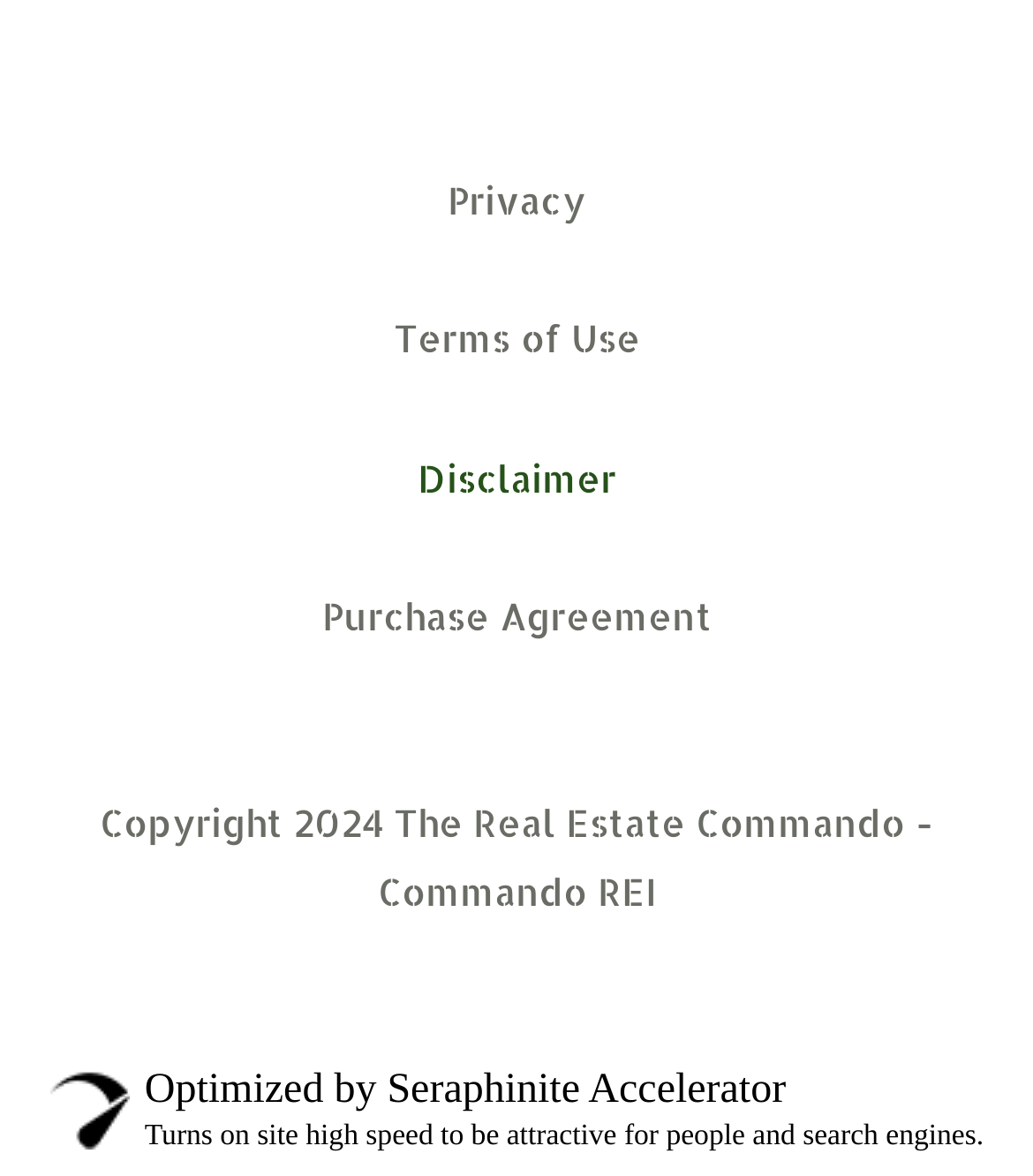From the webpage screenshot, predict the bounding box coordinates (top-left x, top-left y, bottom-right x, bottom-right y) for the UI element described here: Terms of Use

[0.381, 0.269, 0.619, 0.307]